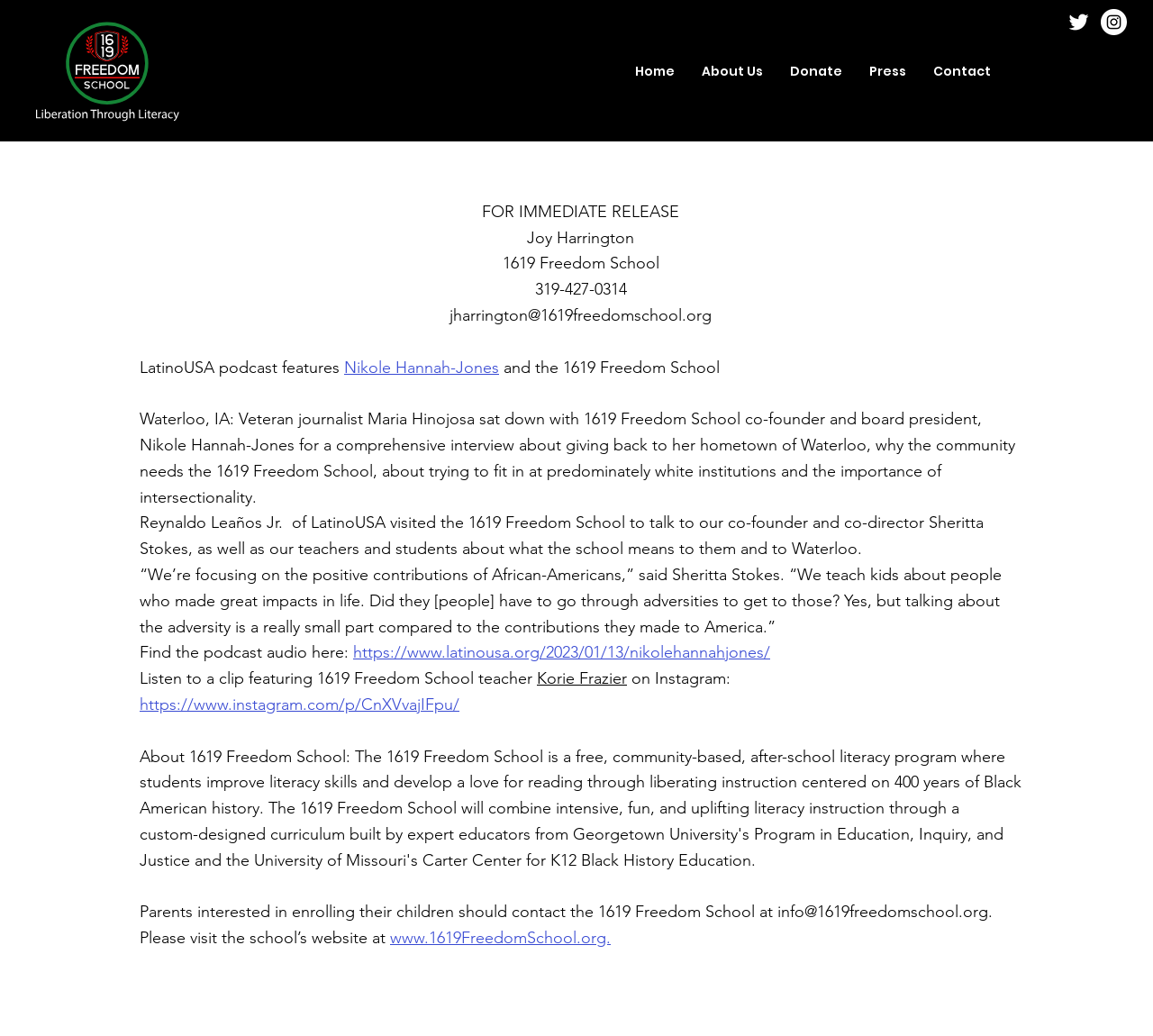Who is the co-founder of the 1619 Freedom School?
Based on the visual information, provide a detailed and comprehensive answer.

The article mentions Nikole Hannah-Jones as the co-founder of the 1619 Freedom School in the text body. It also mentions her as the person who launched the school in her hometown of Waterloo, Iowa.